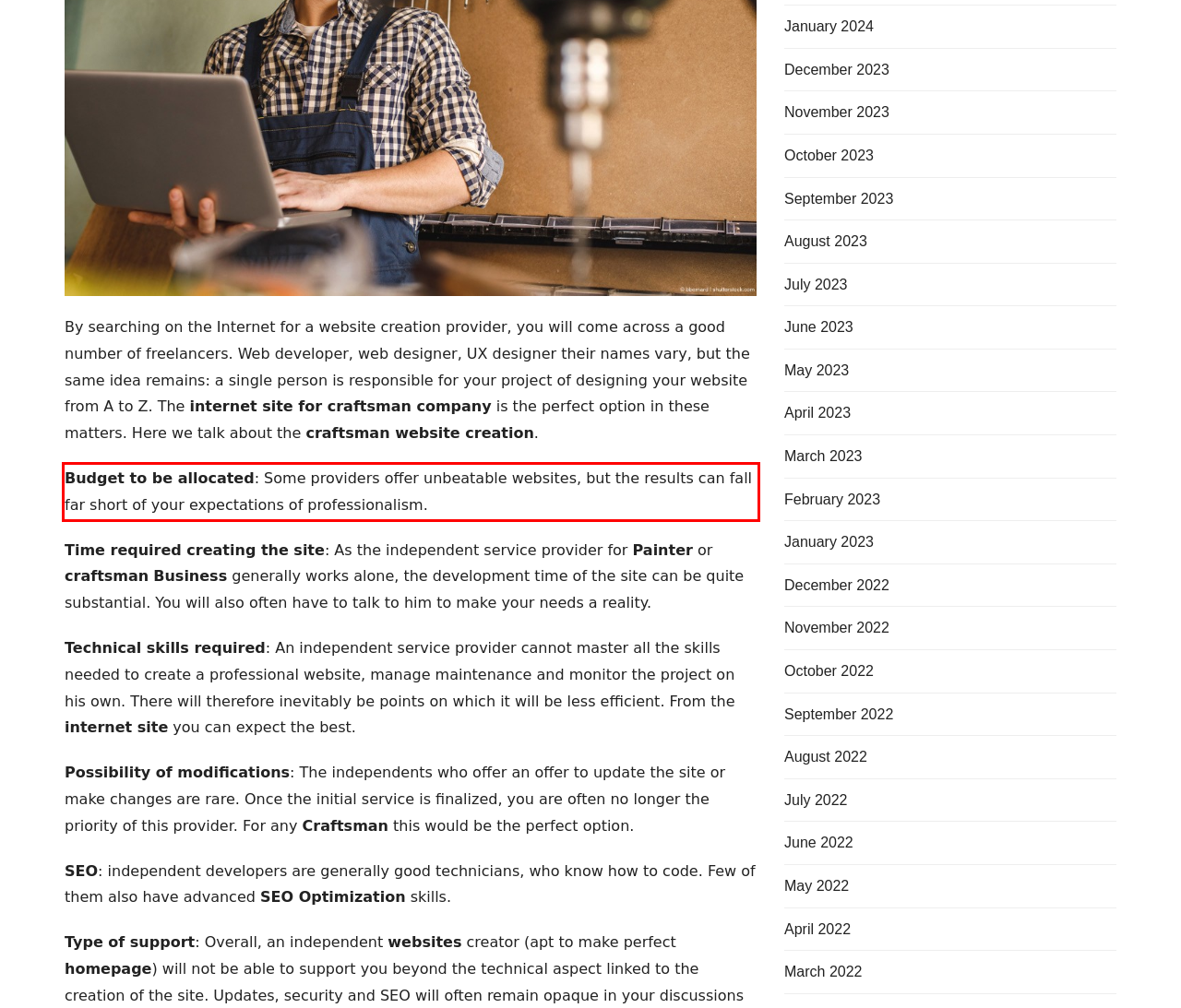With the given screenshot of a webpage, locate the red rectangle bounding box and extract the text content using OCR.

Budget to be allocated: Some providers offer unbeatable websites, but the results can fall far short of your expectations of professionalism.